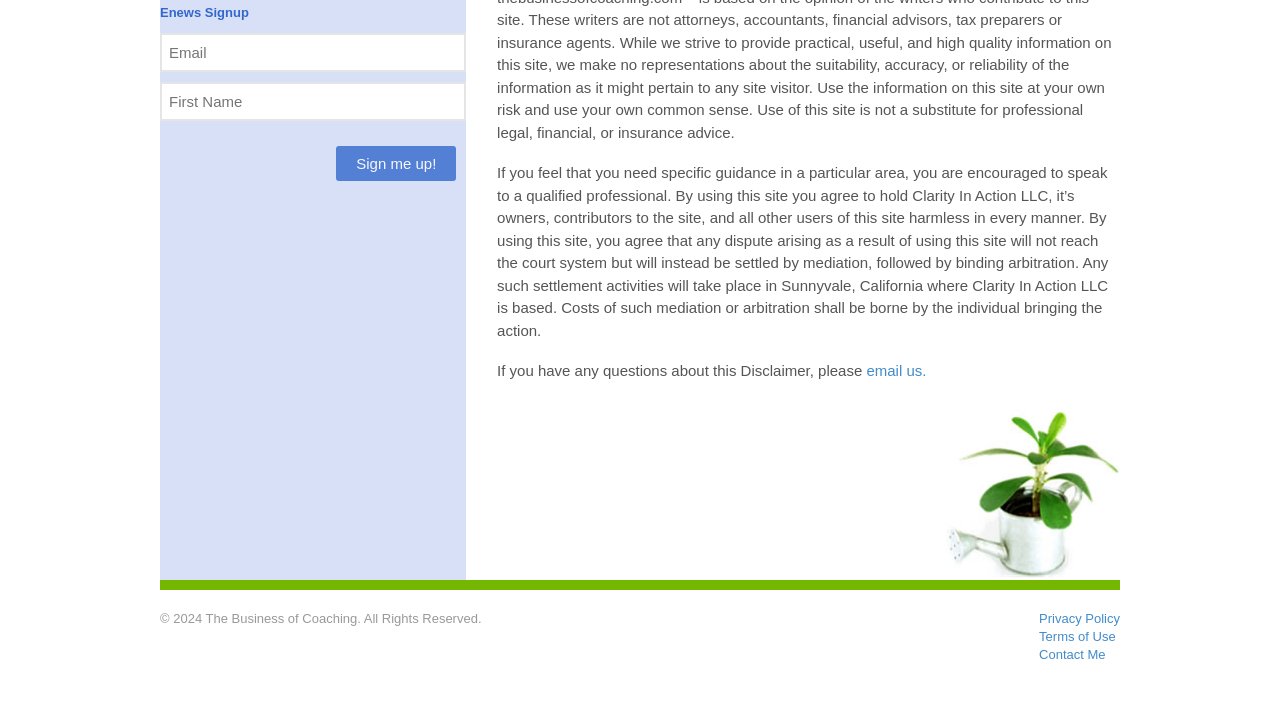Please determine the bounding box coordinates, formatted as (top-left x, top-left y, bottom-right x, bottom-right y), with all values as floating point numbers between 0 and 1. Identify the bounding box of the region described as: Sign me up!

[0.263, 0.205, 0.357, 0.255]